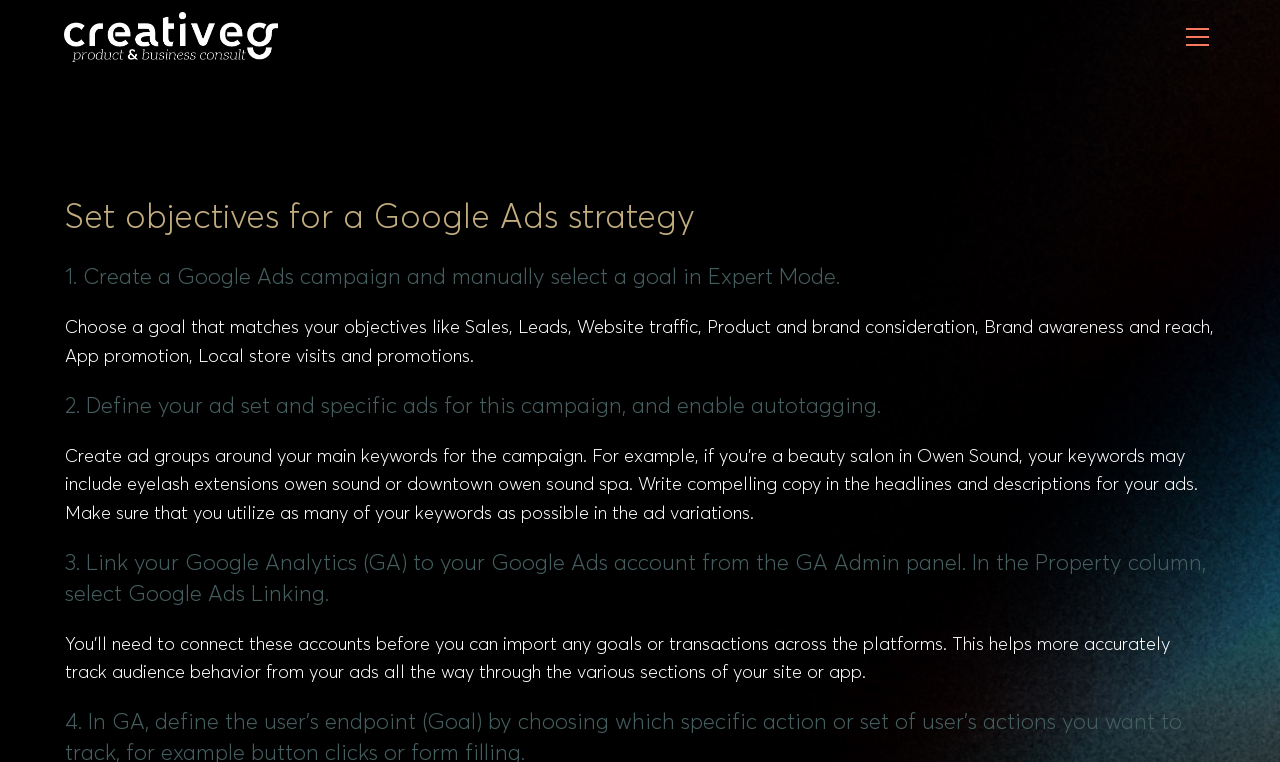Please give a concise answer to this question using a single word or phrase: 
What is the goal of selecting a goal in Expert Mode?

Match objectives